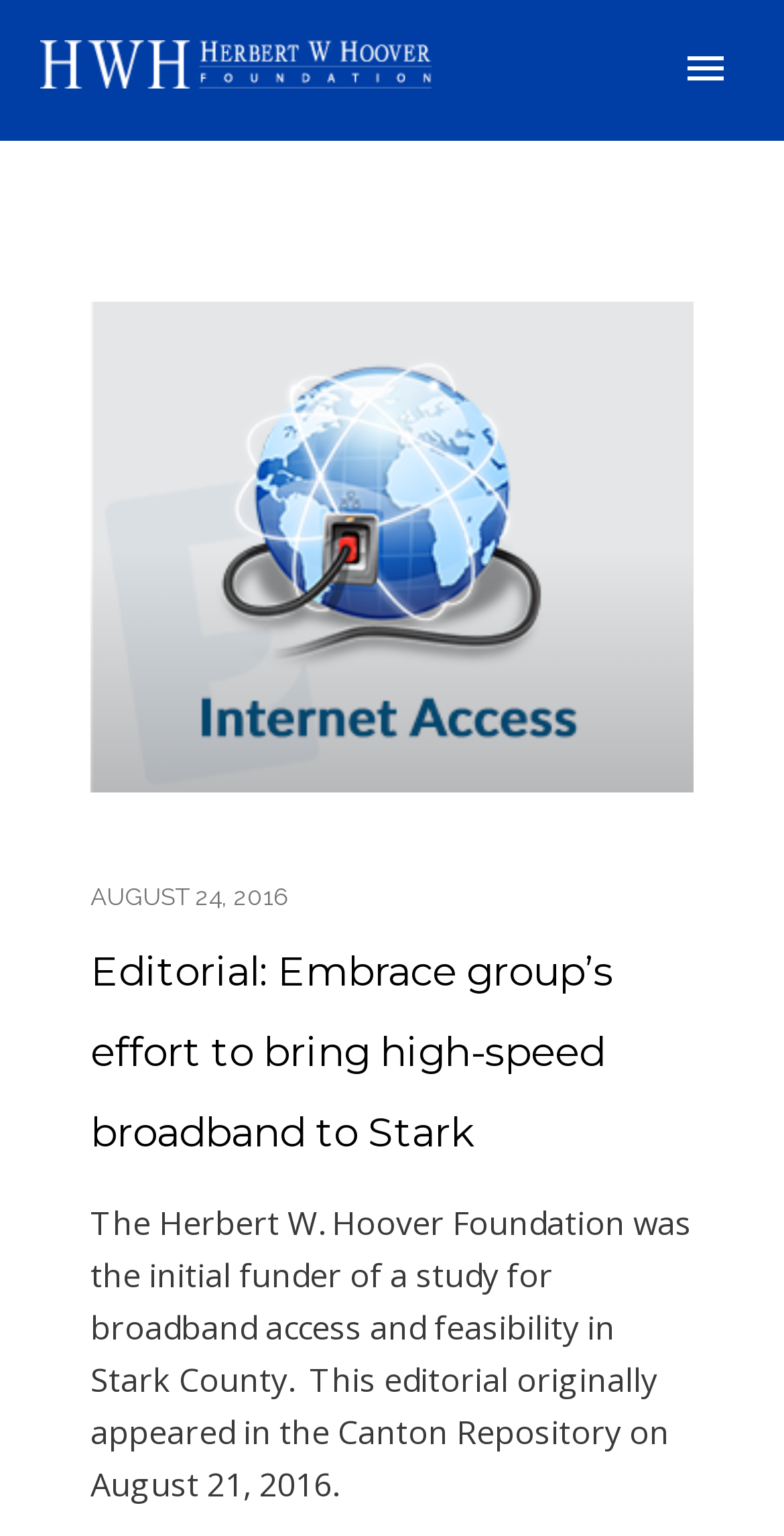What is the purpose of the study funded by the foundation? Refer to the image and provide a one-word or short phrase answer.

Broadband access and feasibility